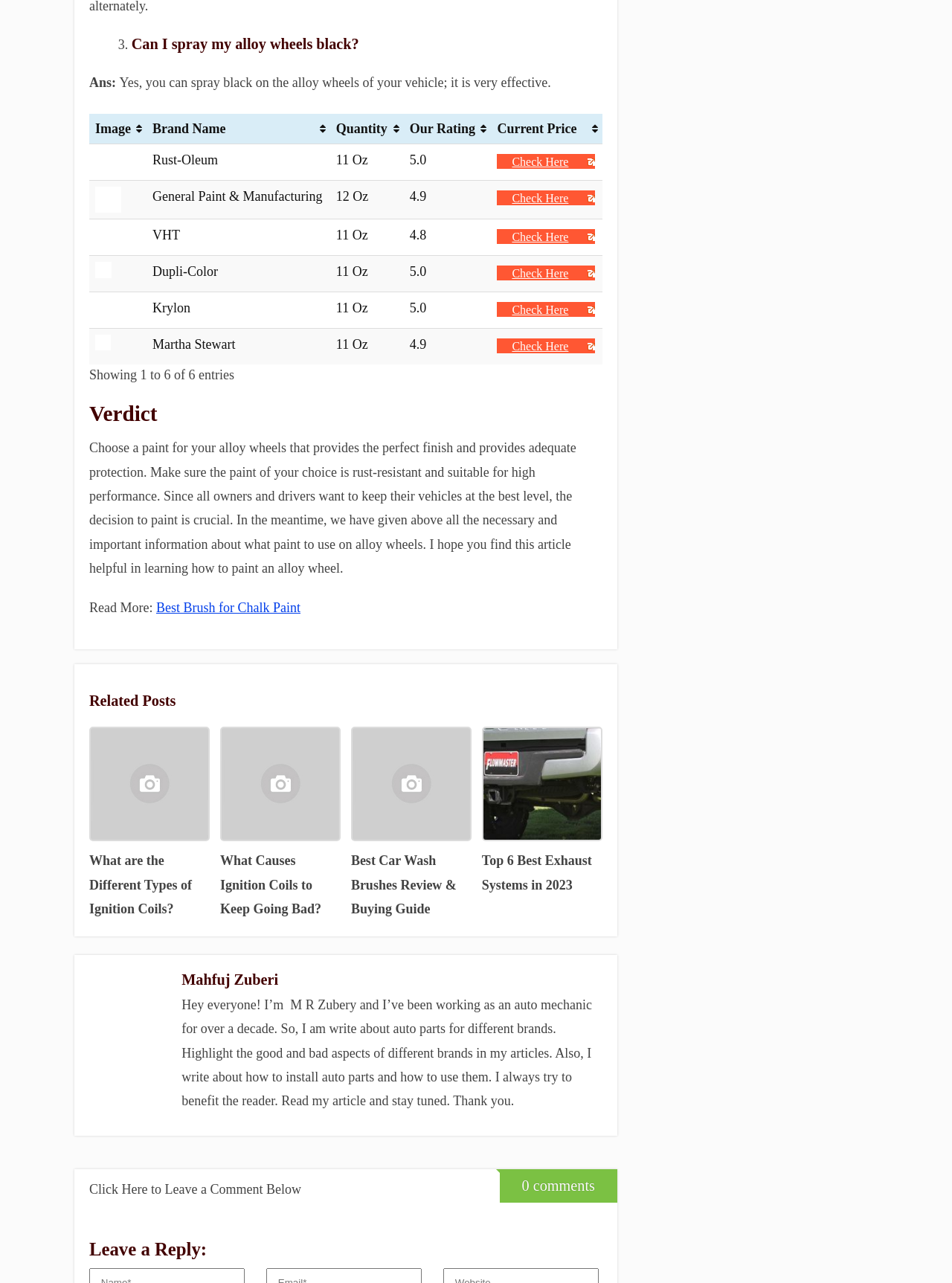Find the bounding box coordinates of the element to click in order to complete the given instruction: "Read the article about Best Brush for Chalk Paint."

[0.164, 0.468, 0.316, 0.479]